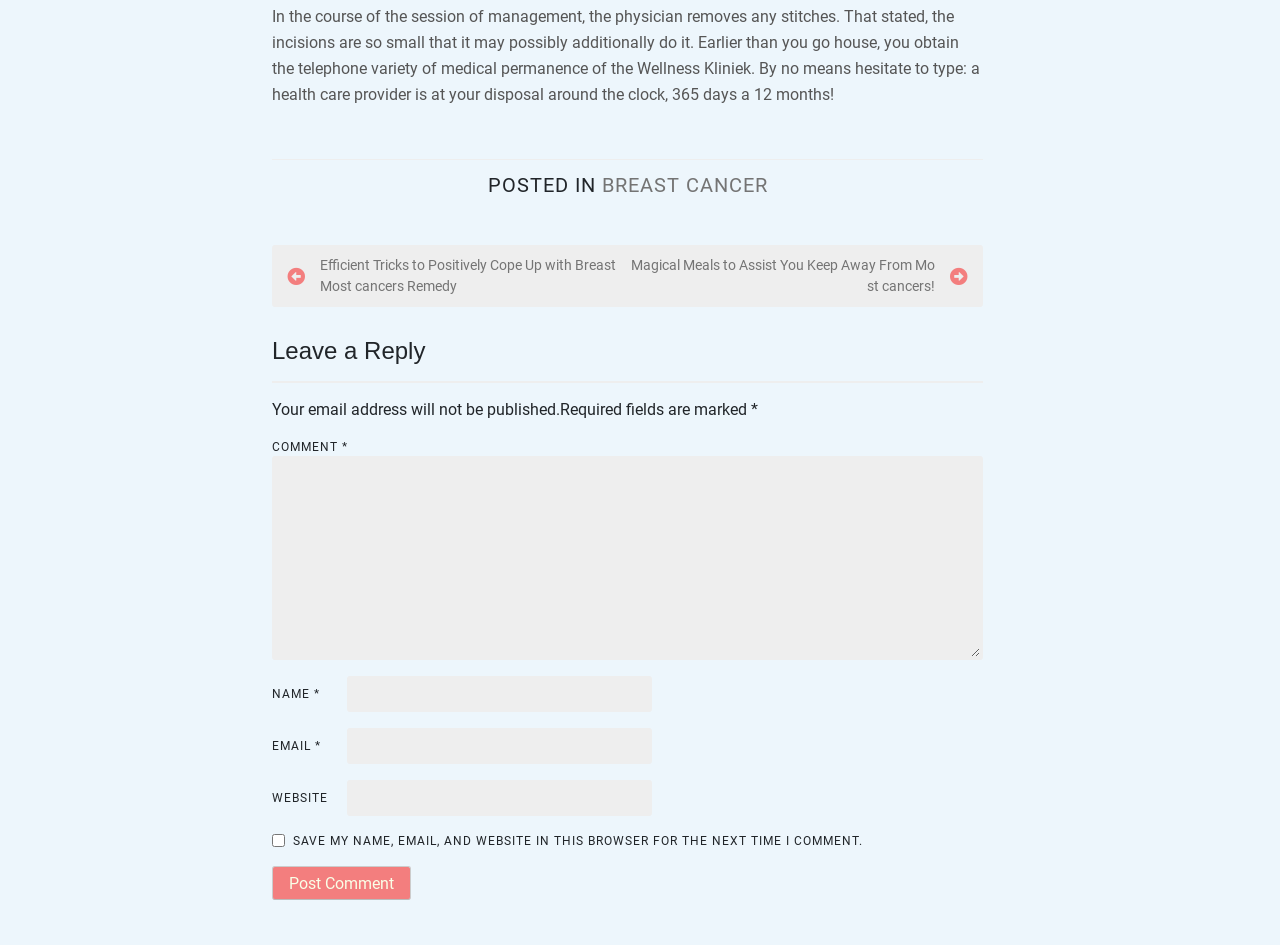Please provide a detailed answer to the question below based on the screenshot: 
What is the purpose of the button at the bottom?

The button at the bottom is labeled 'Post Comment', which suggests that its purpose is to submit the user's comment after filling in the required information.